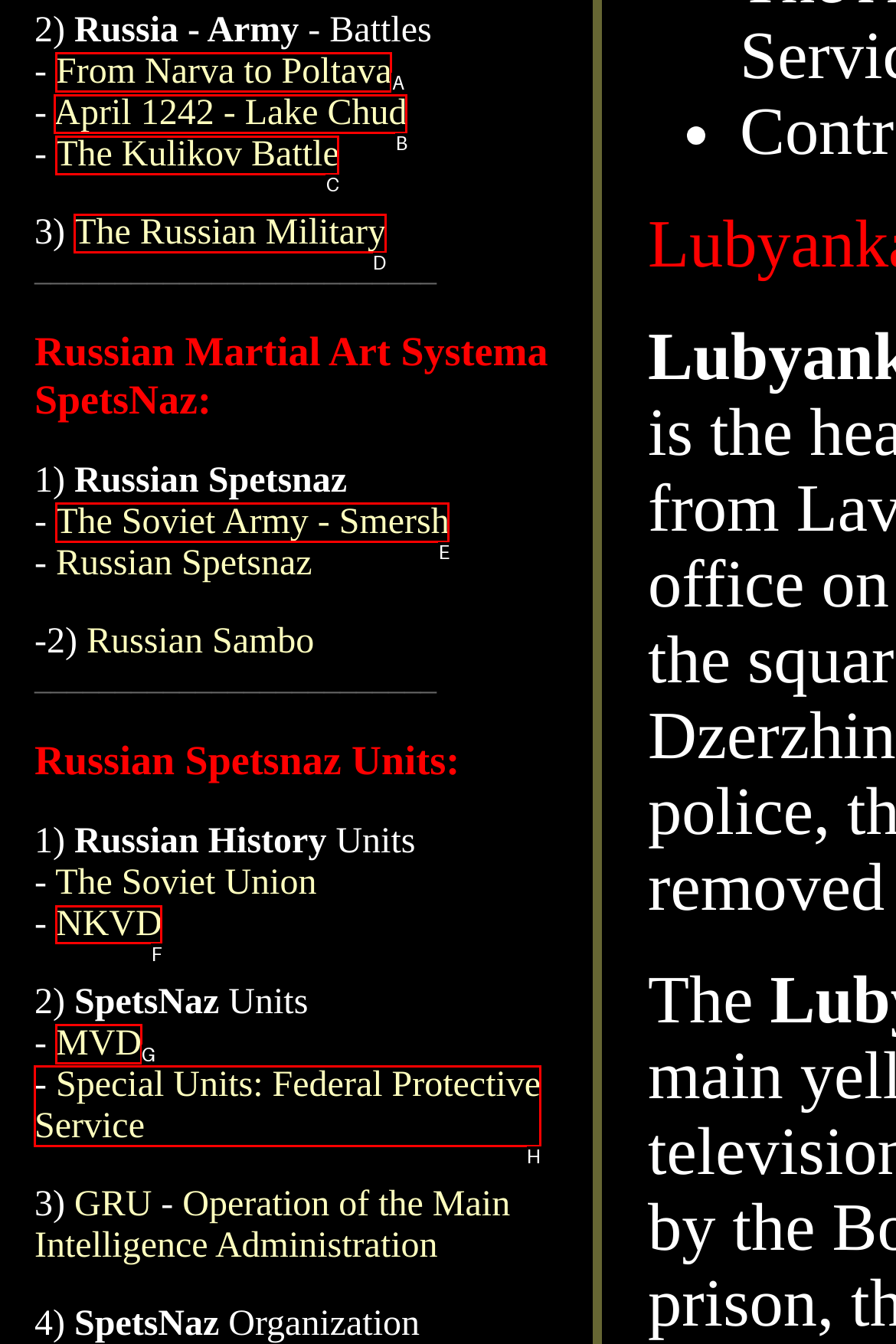Match the HTML element to the given description: From Narva to Poltava
Indicate the option by its letter.

A